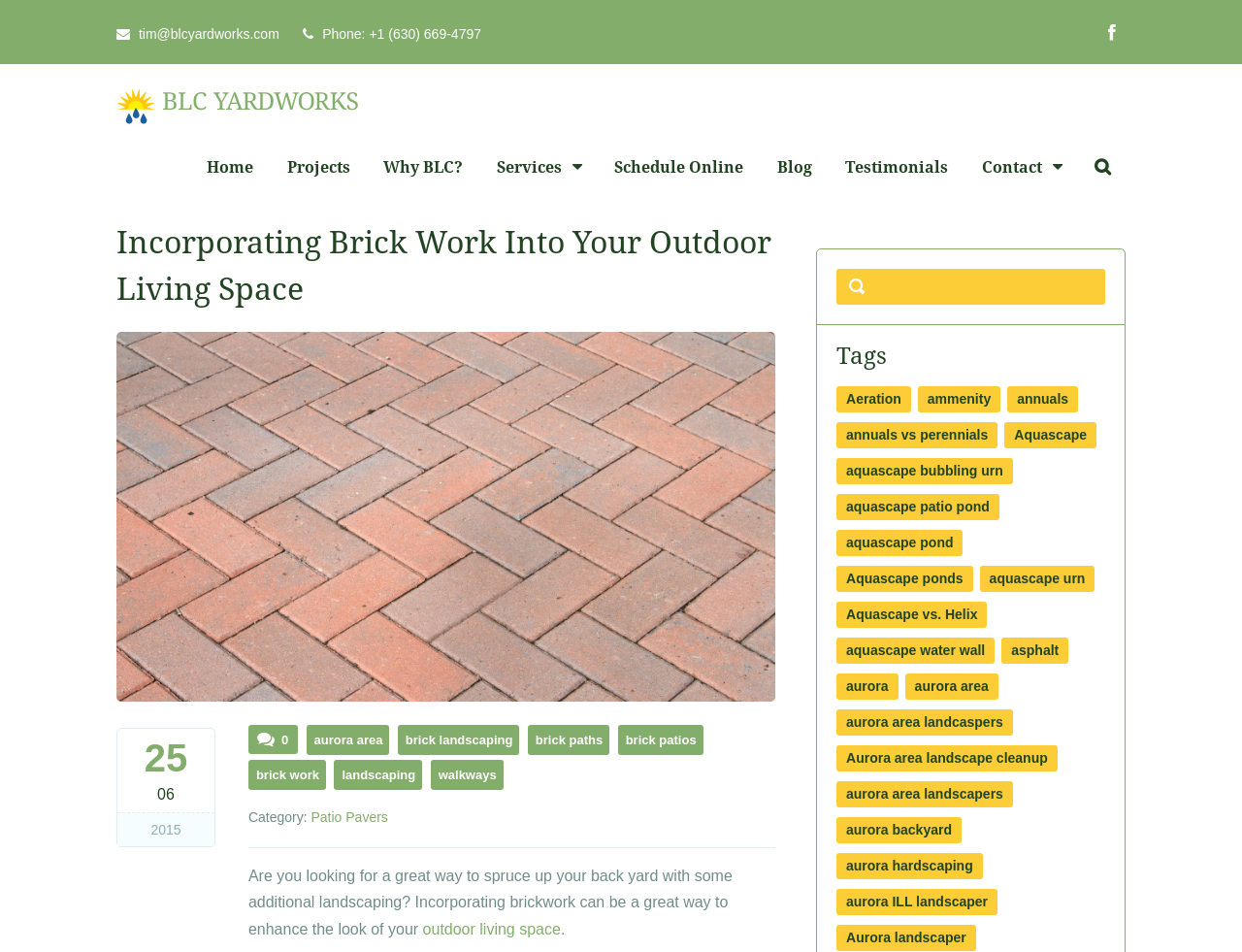Please identify the bounding box coordinates of the element that needs to be clicked to execute the following command: "Click the 'Phone: +1 (630) 669-4797' link". Provide the bounding box using four float numbers between 0 and 1, formatted as [left, top, right, bottom].

[0.259, 0.028, 0.388, 0.044]